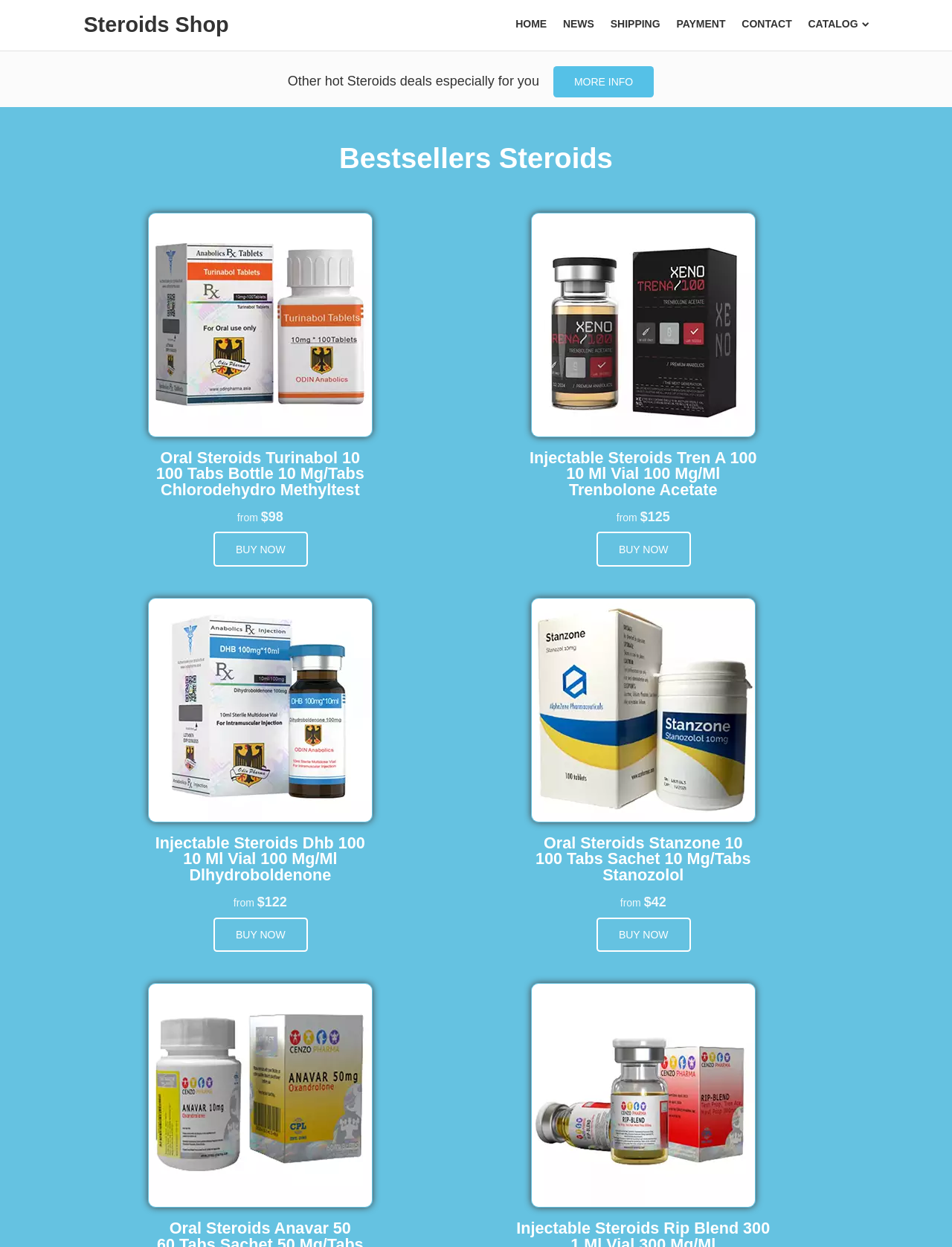Pinpoint the bounding box coordinates of the clickable element needed to complete the instruction: "Buy Oral Steroids Turinabol 10". The coordinates should be provided as four float numbers between 0 and 1: [left, top, right, bottom].

[0.224, 0.427, 0.323, 0.454]